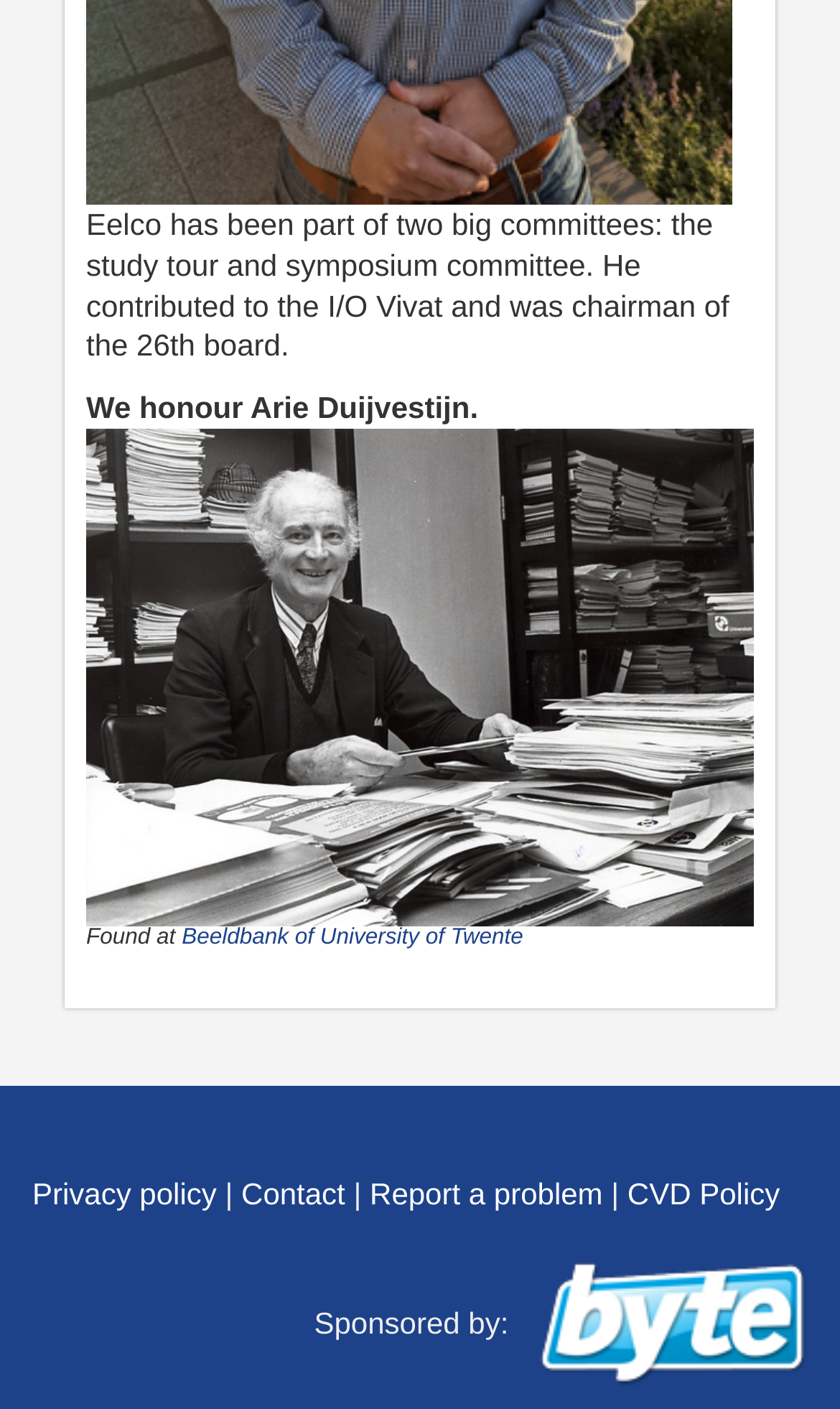Determine the bounding box for the UI element that matches this description: "Beeldbank of University of Twente".

[0.216, 0.656, 0.623, 0.675]